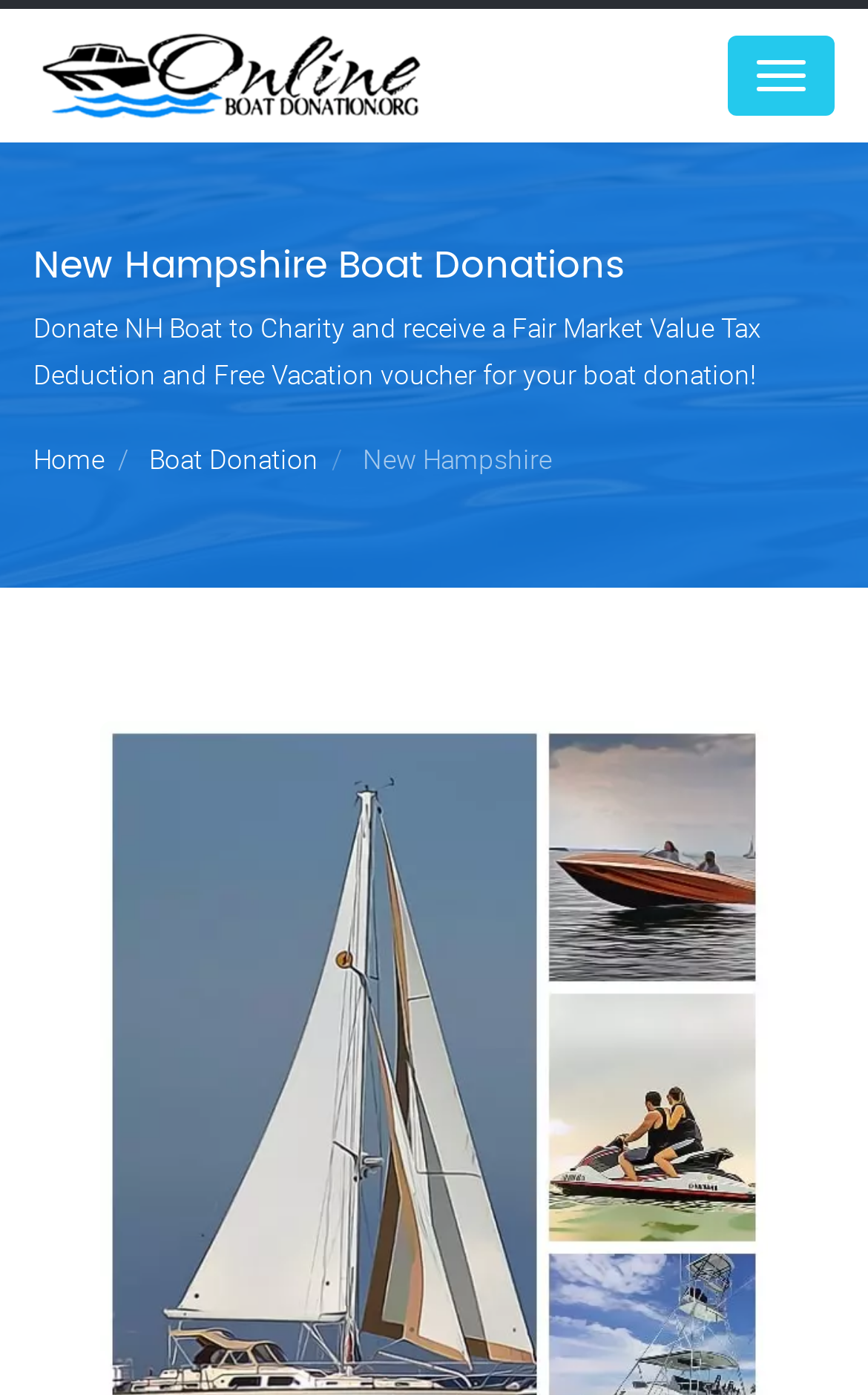Generate the text content of the main headline of the webpage.

New Hampshire Boat Donations